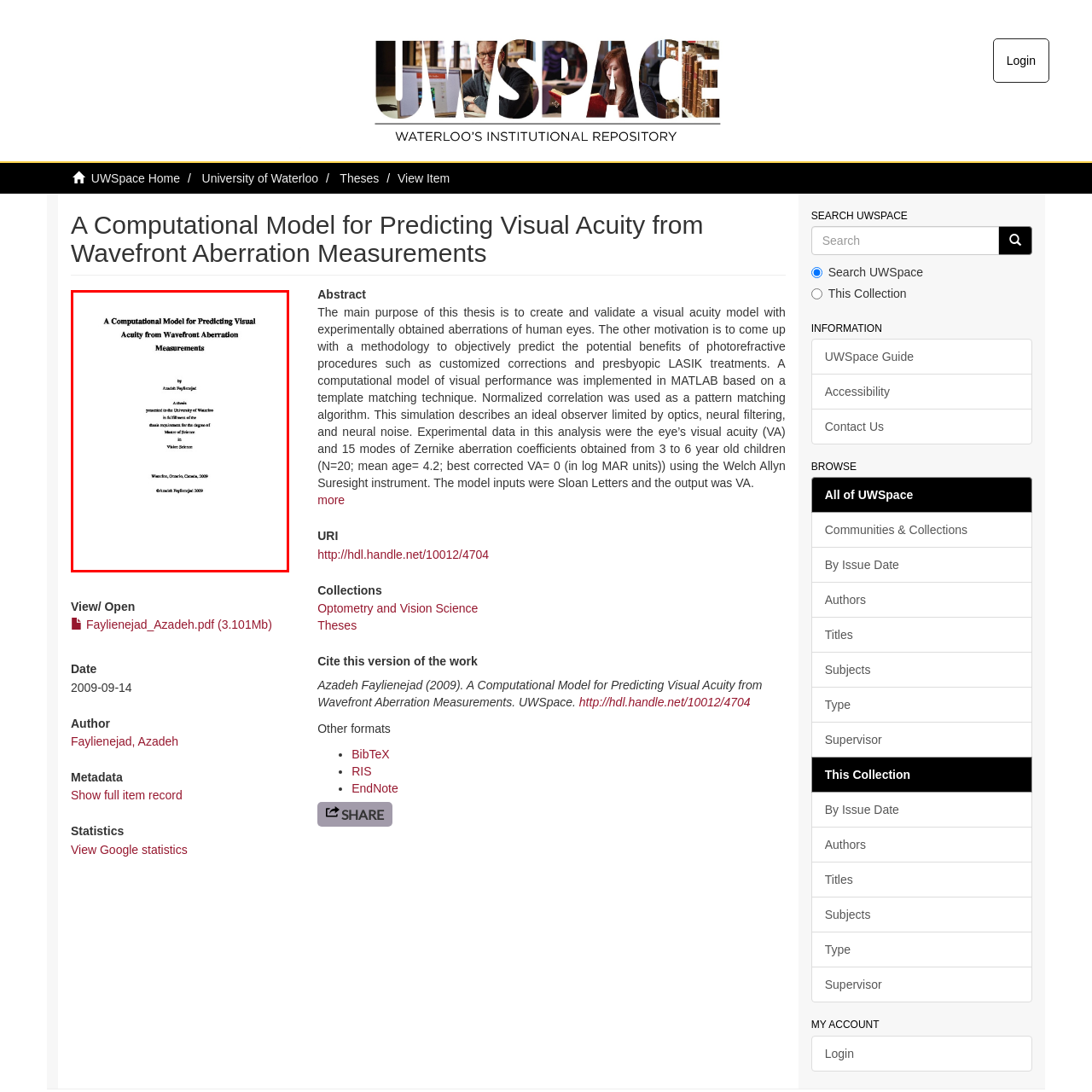Generate a detailed caption for the picture within the red-bordered area.

The image features the title page of a thesis titled "A Computational Model for Predicting Visual Acuity from Wavefront Aberration Measurements" by Azadeh Faylienejad. Presented as a formal academic document, the title is prominently displayed at the top, indicating the subject of the work. Below the title, details include the author's name and the institution, the University of Waterloo, alongside the fulfillment of degree requirements for a Master of Science in Vision Science. The thesis is dated 2009, with publication information specifying Waterloo, Ontario, Canada. The design reflects a standard academic format, emphasizing clarity and professionalism.